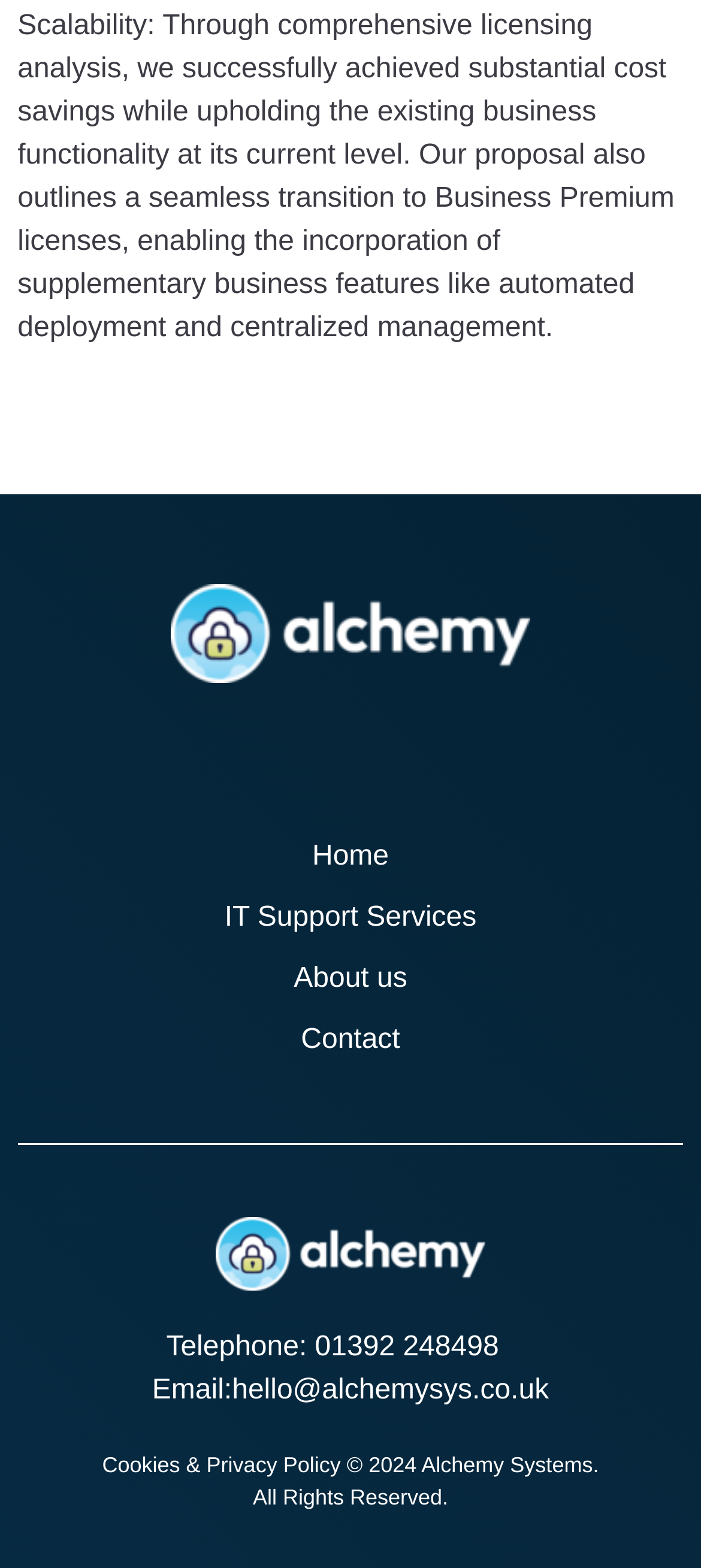Refer to the element description IT Support Services and identify the corresponding bounding box in the screenshot. Format the coordinates as (top-left x, top-left y, bottom-right x, bottom-right y) with values in the range of 0 to 1.

[0.32, 0.575, 0.68, 0.595]